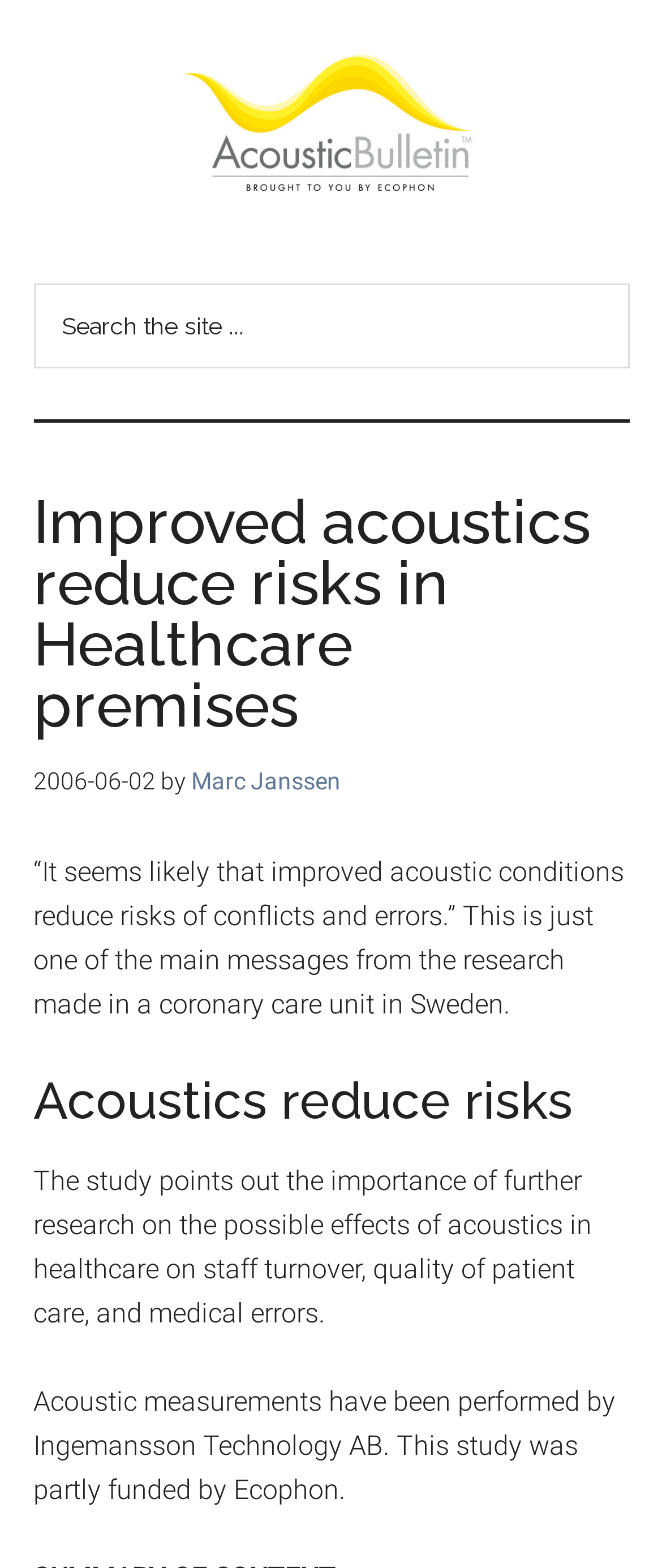Illustrate the webpage's structure and main components comprehensively.

The webpage is about a research study on the impact of acoustic conditions on the work environment and staff in a coronary critical care unit. At the top left corner, there are three links to skip to main content, primary sidebar, and footer. Next to these links, there is a logo of Acoustic Bulletin, which is an image. Below the logo, there is a text "Room acoustics blog" and a search bar with a search button on the right side. The search bar has a placeholder text "Search the site...".

Below the search bar, there is a header section with a heading "Improved acoustics reduce risks in Healthcare premises" and a timestamp "2006-06-02" on the left side, followed by the author's name "Marc Janssen" as a link. 

The main content of the webpage starts with a quote "“It seems likely that improved acoustic conditions reduce risks of conflicts and errors.”" which is a summary of the research study. Below the quote, there is a heading "Acoustics reduce risks" followed by two paragraphs of text. The first paragraph summarizes the research study, stating that improved acoustic conditions reduce risks of conflicts and errors. The second paragraph mentions the importance of further research on the effects of acoustics in healthcare on staff turnover, quality of patient care, and medical errors.

At the bottom of the main content, there is a note about the acoustic measurements performed by Ingemansson Technology AB and the funding of the study by Ecophon.